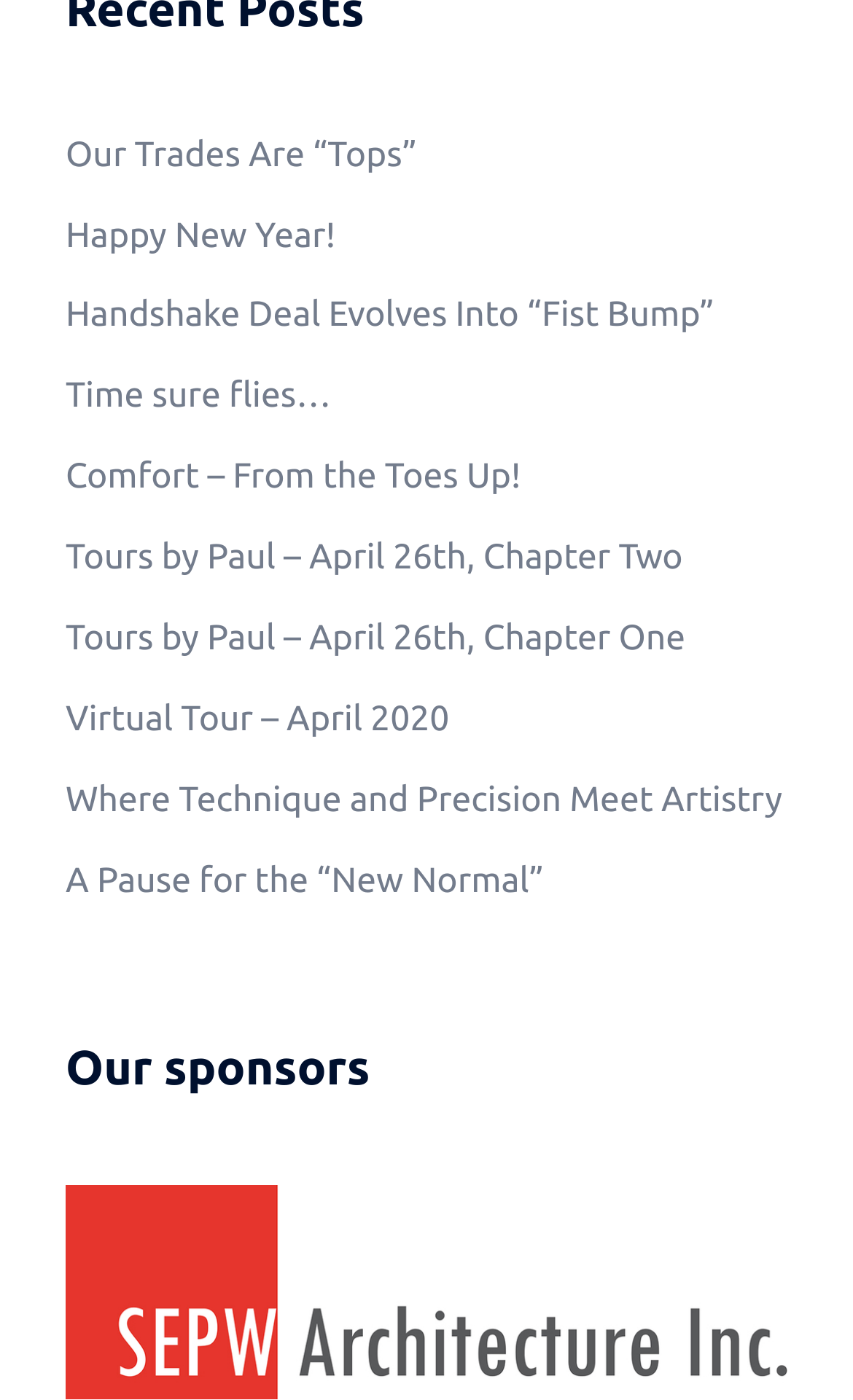Please locate the bounding box coordinates of the element that needs to be clicked to achieve the following instruction: "Read about 'Our Trades Are “Tops”'". The coordinates should be four float numbers between 0 and 1, i.e., [left, top, right, bottom].

[0.077, 0.096, 0.489, 0.124]